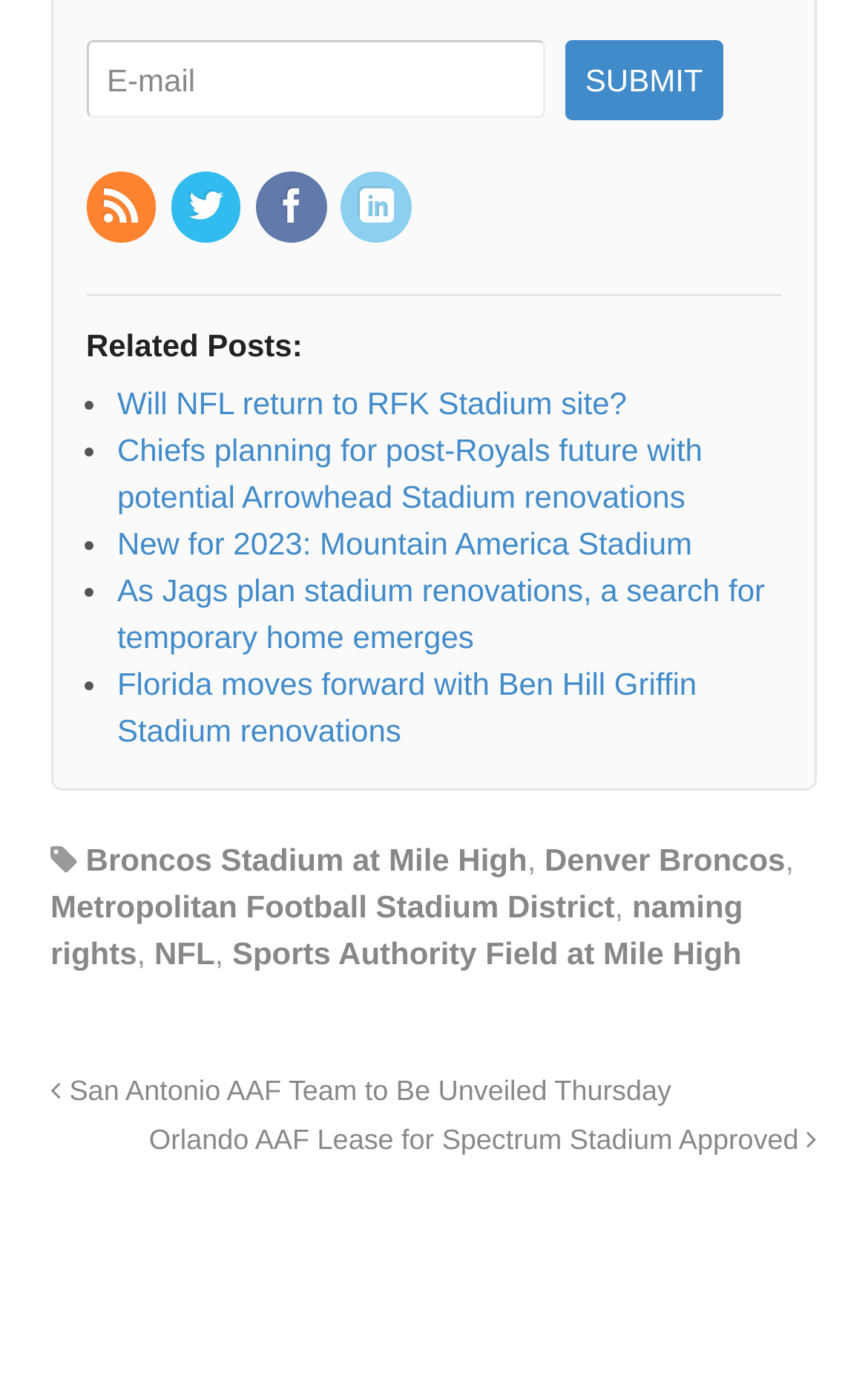Determine the bounding box coordinates of the clickable region to carry out the instruction: "Read about San Antonio AAF Team".

[0.058, 0.774, 0.773, 0.797]